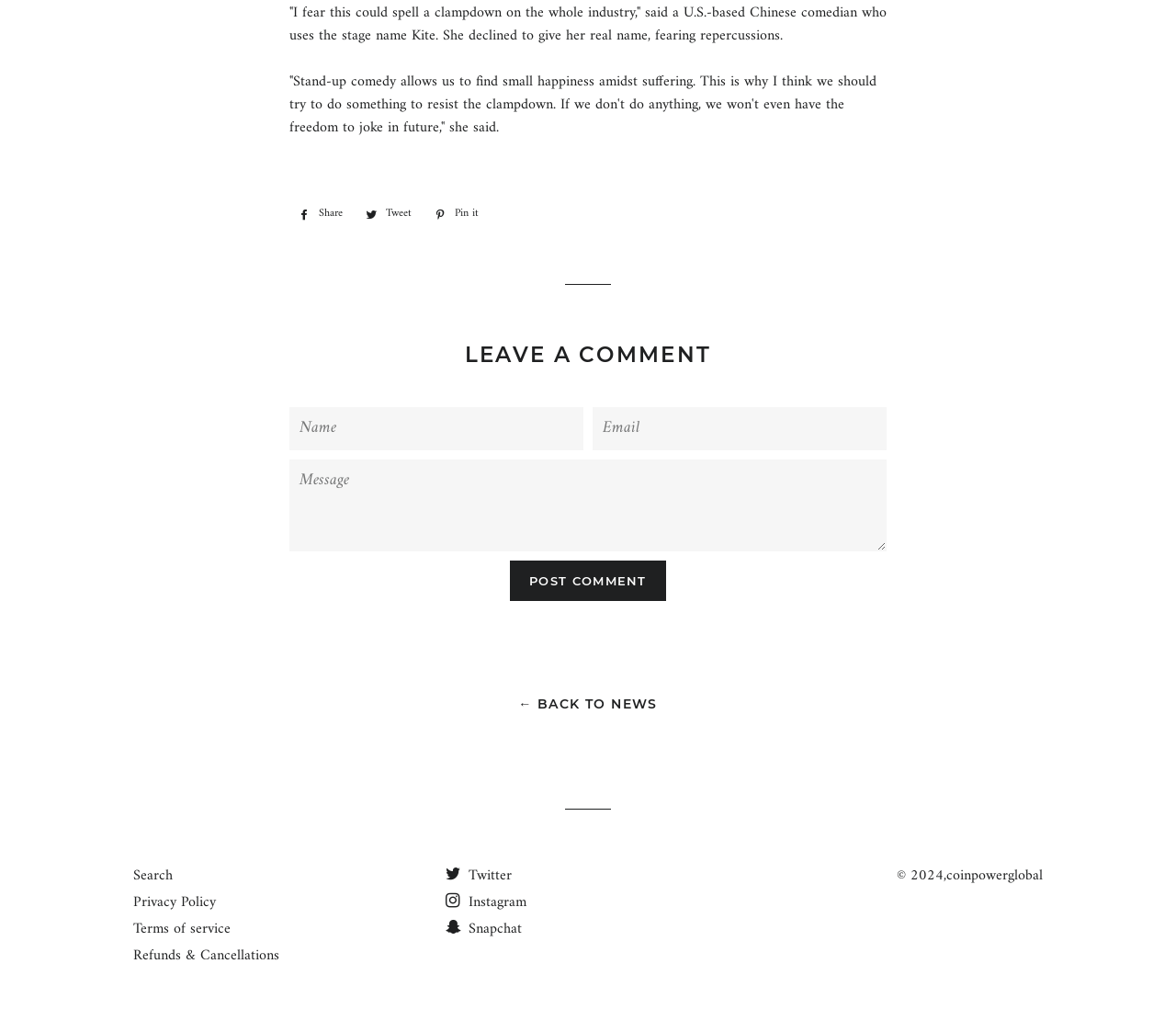Provide the bounding box coordinates for the UI element described in this sentence: "Terms of service". The coordinates should be four float values between 0 and 1, i.e., [left, top, right, bottom].

[0.113, 0.908, 0.196, 0.933]